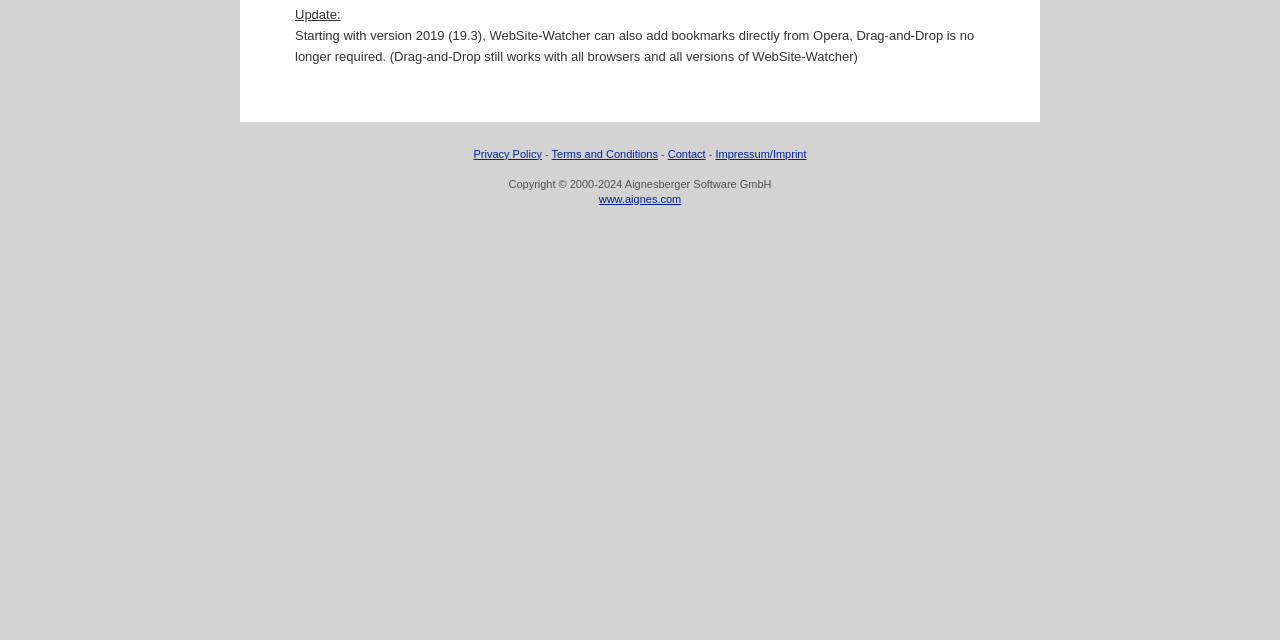From the screenshot, find the bounding box of the UI element matching this description: "Impressum/Imprint". Supply the bounding box coordinates in the form [left, top, right, bottom], each a float between 0 and 1.

[0.559, 0.231, 0.63, 0.25]